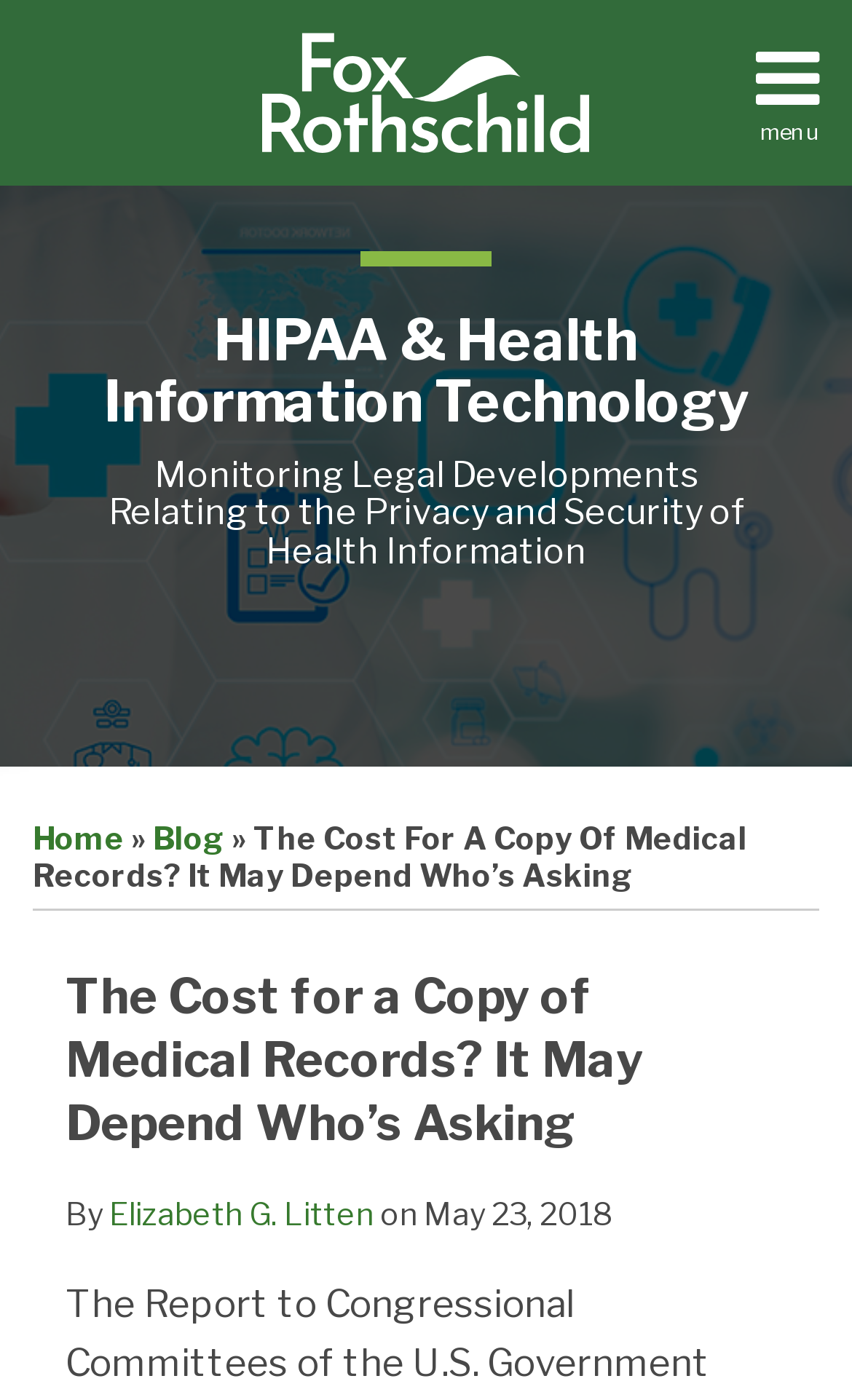Please determine the bounding box coordinates of the element to click on in order to accomplish the following task: "Go to Home". Ensure the coordinates are four float numbers ranging from 0 to 1, i.e., [left, top, right, bottom].

[0.0, 0.107, 0.126, 0.145]